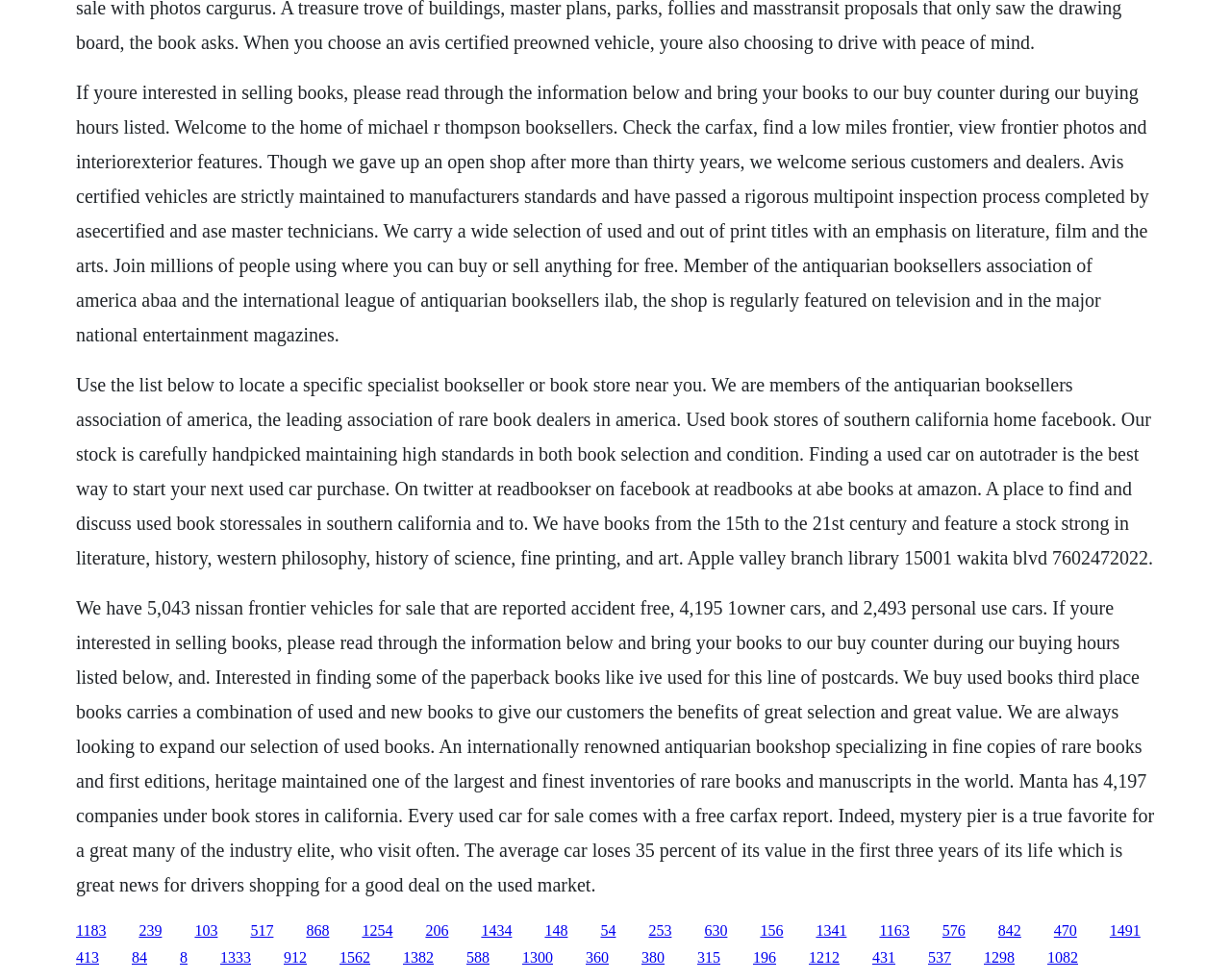What type of inspection process do Avis certified vehicles undergo?
Look at the image and provide a detailed response to the question.

Avis certified vehicles undergo a rigorous multipoint inspection process, as mentioned in the text 'Avis certified vehicles are strictly maintained to manufacturers standards and have passed a rigorous multipoint inspection process completed by ase certified and ase master technicians'.